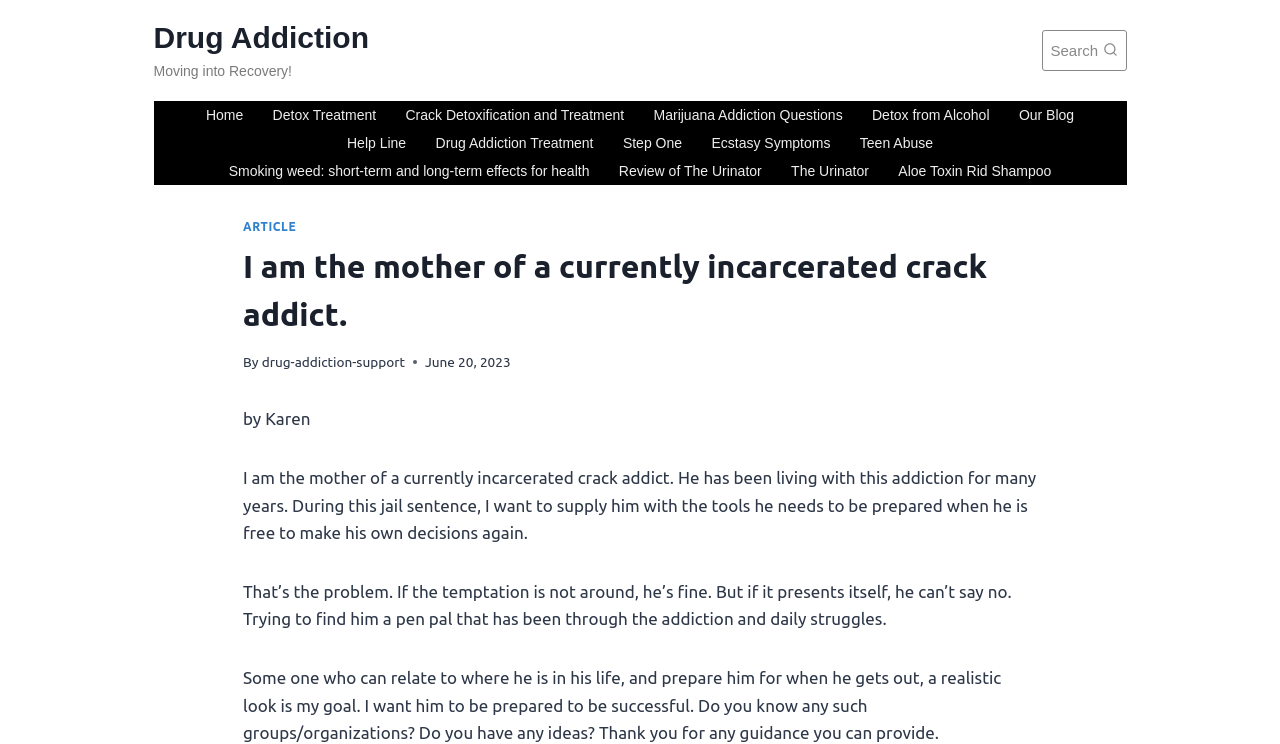What is the current status of the author's son?
Please use the visual content to give a single word or phrase answer.

Incarcerated